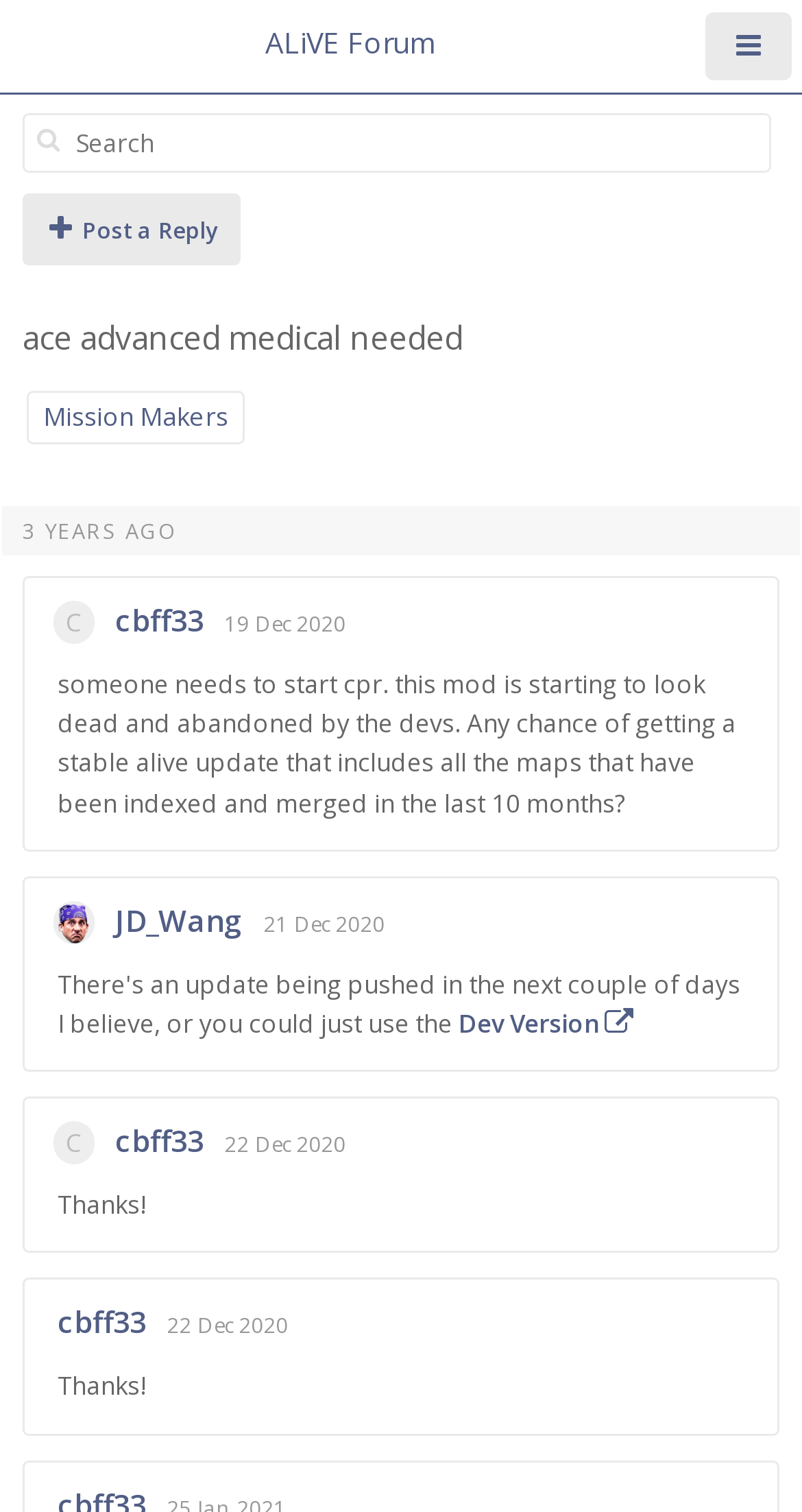How long ago was the first post made?
Please provide an in-depth and detailed response to the question.

I looked at the StaticText element with the text '3 YEARS AGO' and inferred that it indicates the time elapsed since the first post was made.